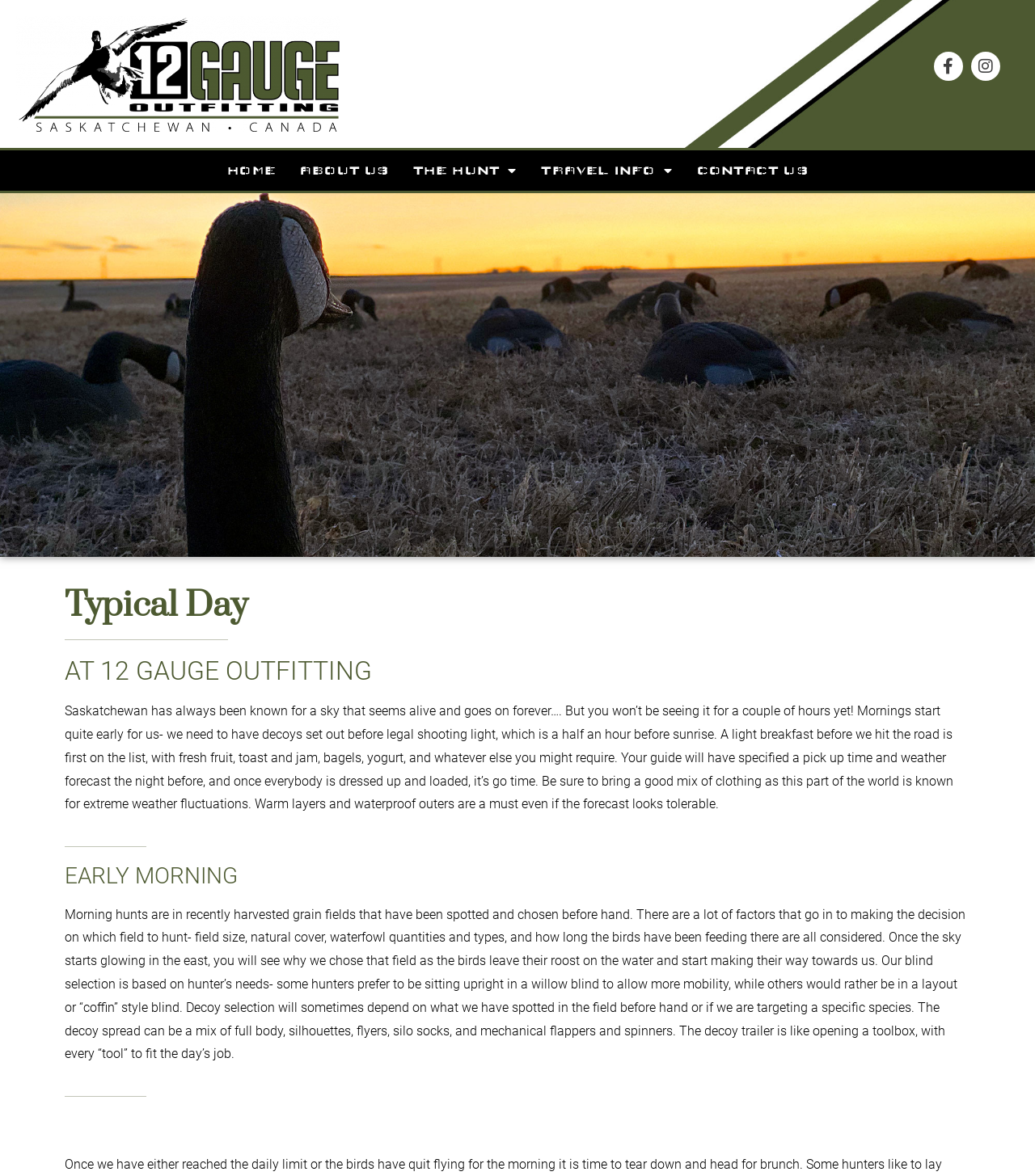Identify the coordinates of the bounding box for the element that must be clicked to accomplish the instruction: "Click the 12 Gauge Outfitting Logo".

[0.016, 0.014, 0.328, 0.112]